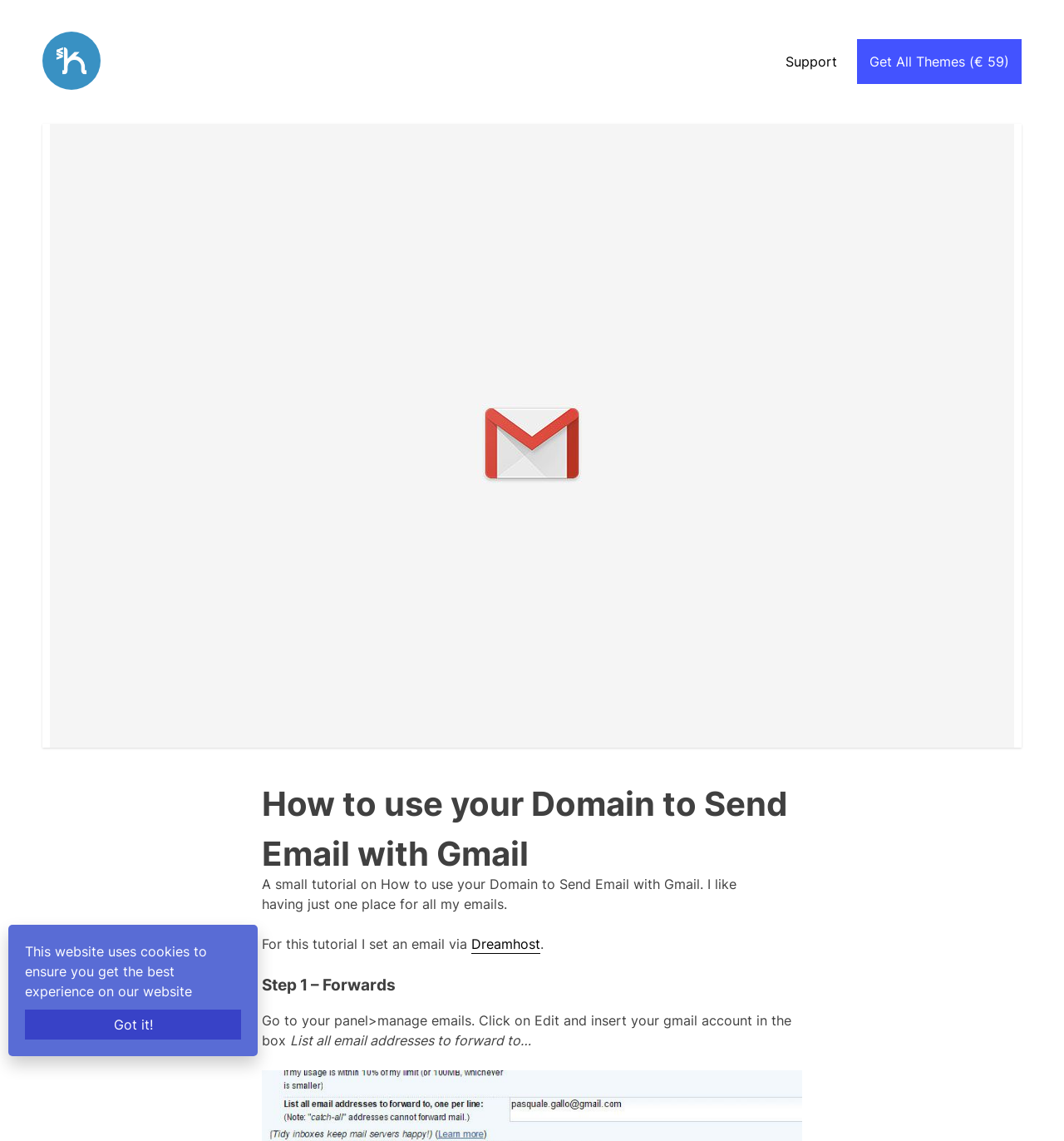Highlight the bounding box of the UI element that corresponds to this description: "parent_node: PANKOGUT".

[0.04, 0.028, 0.095, 0.08]